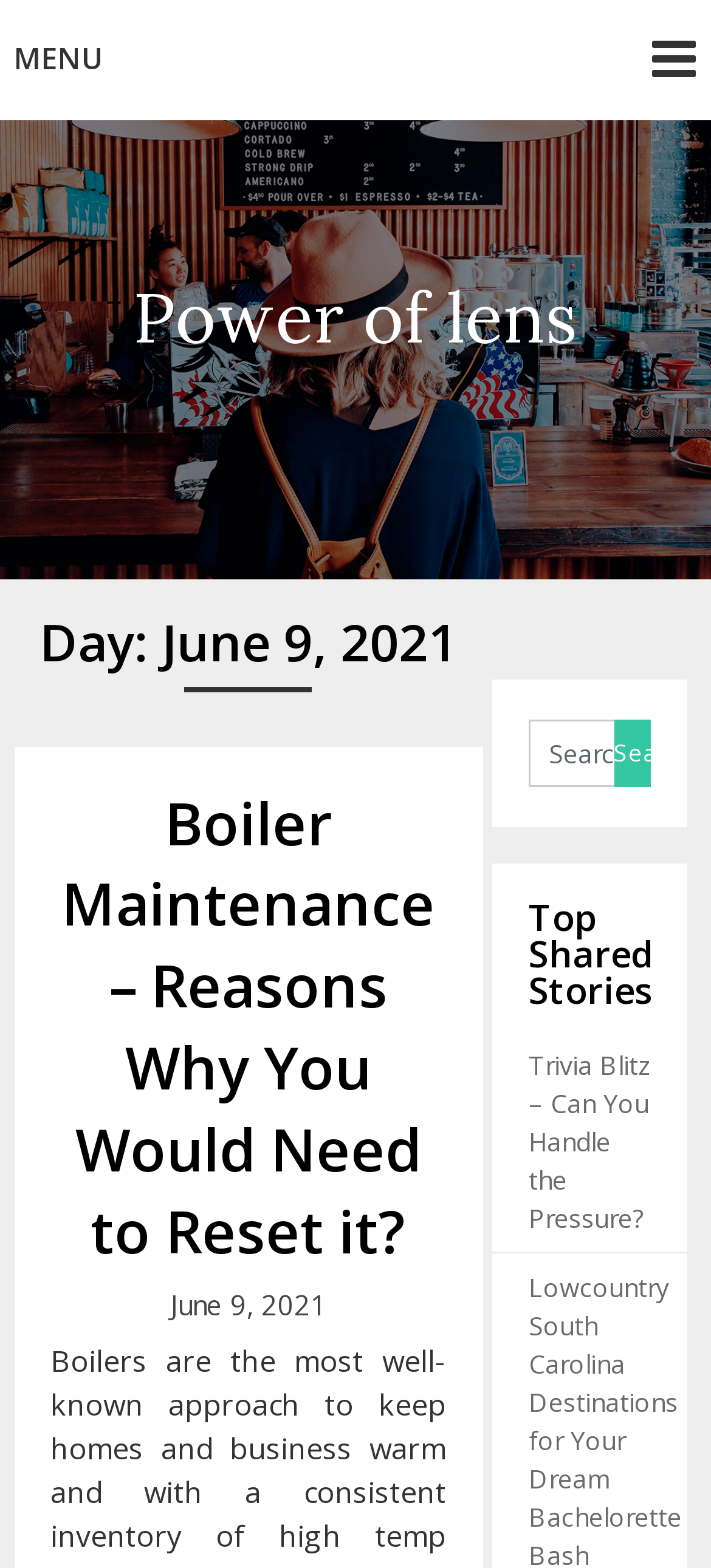How many search fields are there on the webpage?
Look at the image and answer the question with a single word or phrase.

1